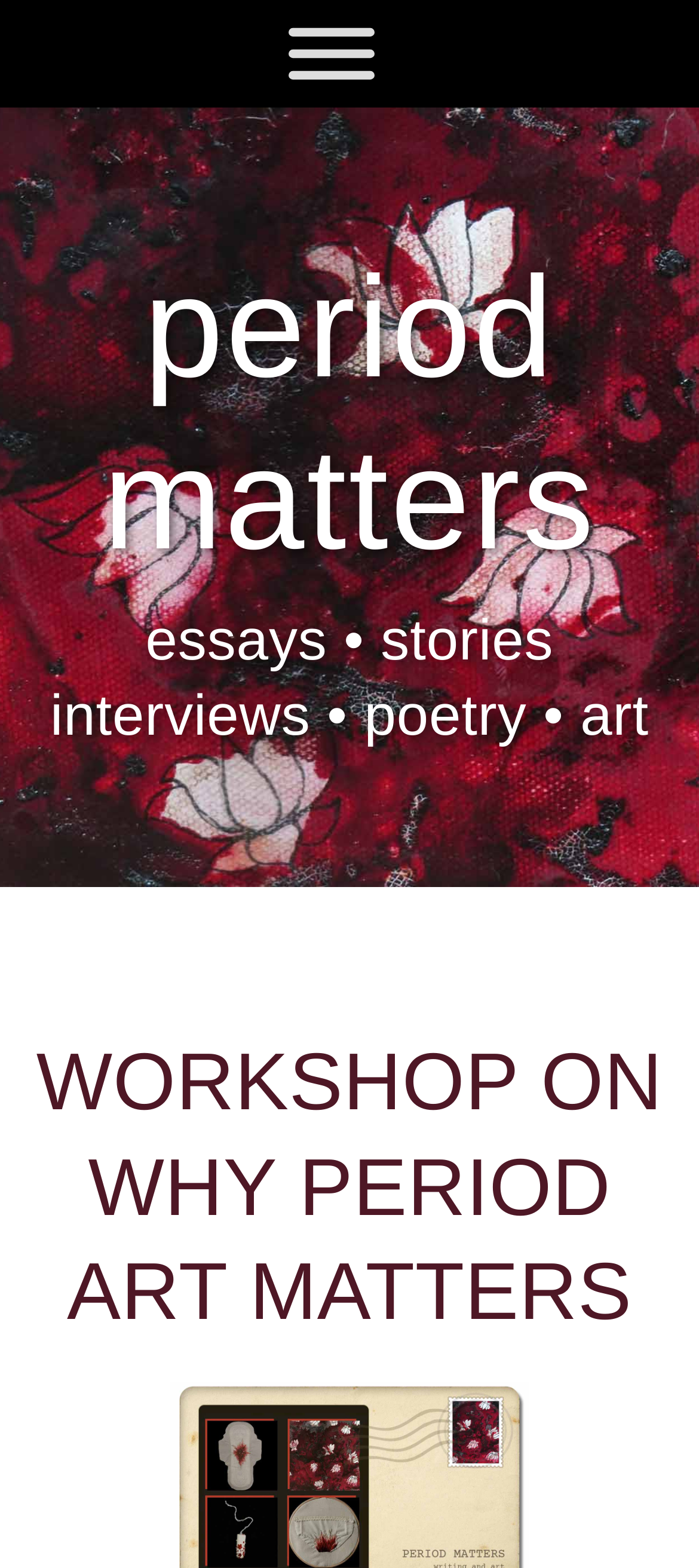For the given element description aria-label="Toggle Menu", determine the bounding box coordinates of the UI element. The coordinates should follow the format (top-left x, top-left y, bottom-right x, bottom-right y) and be within the range of 0 to 1.

[0.413, 0.018, 0.536, 0.051]